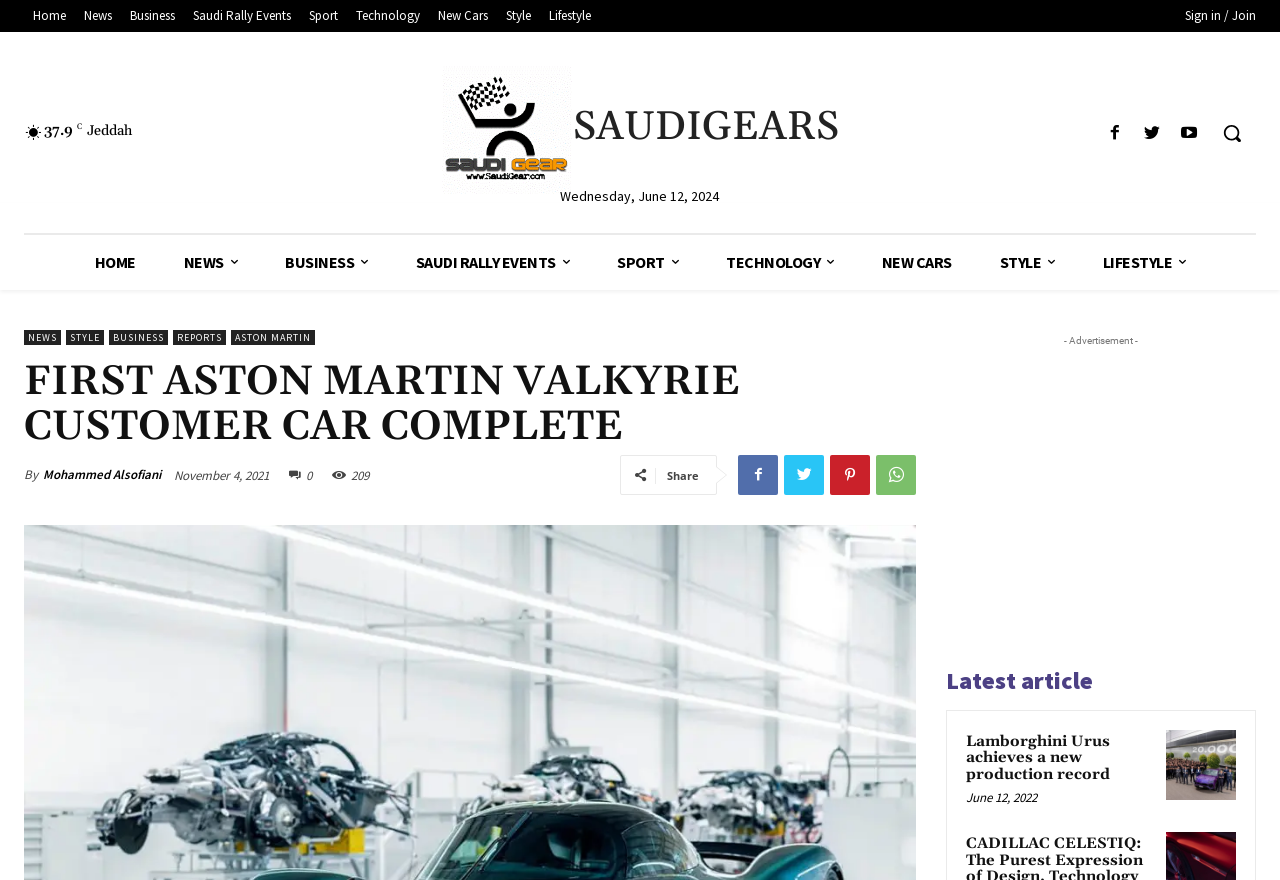Locate the bounding box coordinates of the segment that needs to be clicked to meet this instruction: "Search for something".

[0.944, 0.124, 0.981, 0.178]